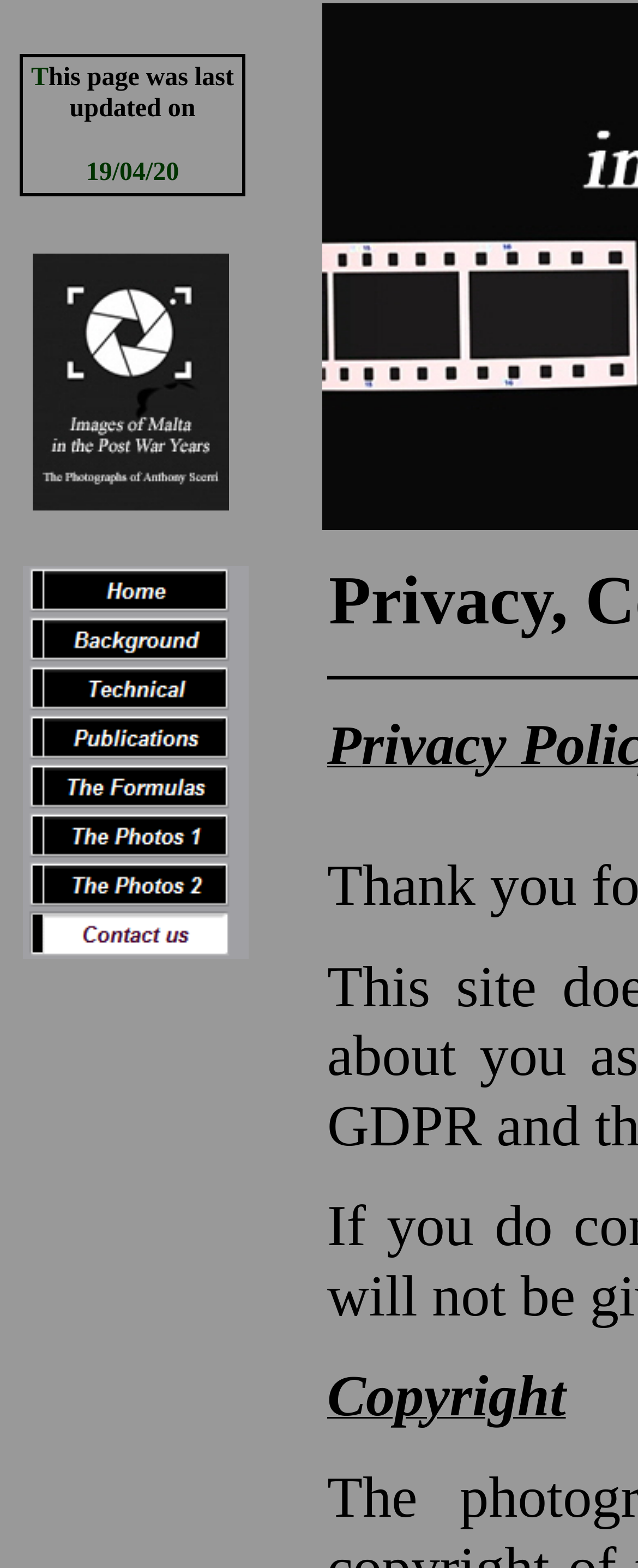What is the last updated date of the webpage?
Based on the visual details in the image, please answer the question thoroughly.

I found the last updated date of the webpage in the table cell that says 'This page was last updated on 19/04/20'.